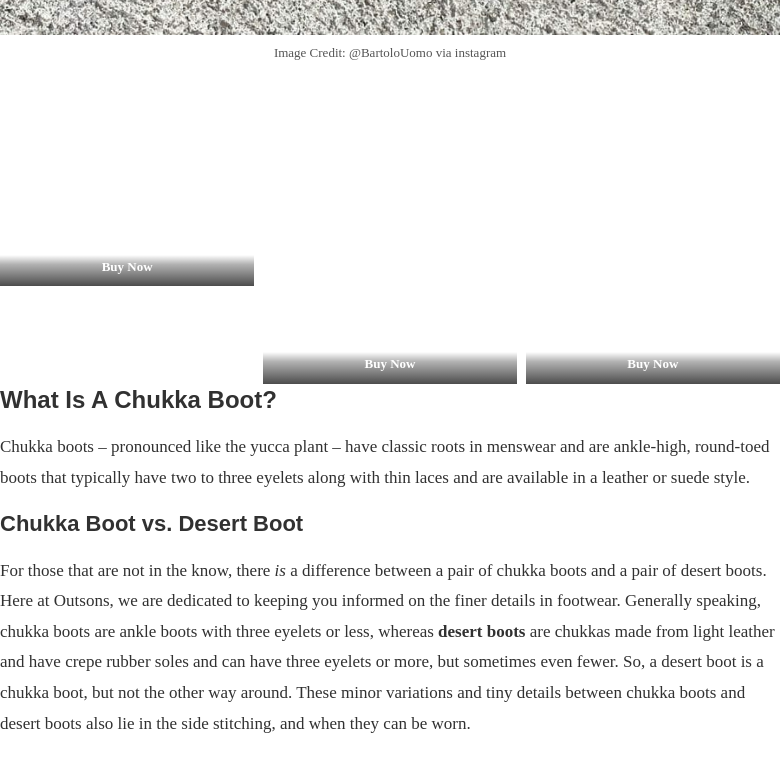Provide a thorough description of what you see in the image.

**Caption:** 

This image showcases a stylish pair of chukka boots, a classic choice in men's footwear. Chukka boots, typically characterized by their ankle-high design and round toe, feature thin laces and generally have two to three eyelets. The boots in the image appear to be crafted in a high-quality material, likely leather or suede, which enhances their sophisticated look. 

Accompanying the visual is a caption crediting the image to @BartoloUomo via Instagram, highlighting the aesthetic qualities of these versatile boots that can be paired with various outfits for both casual and semi-formal occasions. The image invites viewers to explore the differences between chukka boots and desert boots, offering insight into their distinctive features.